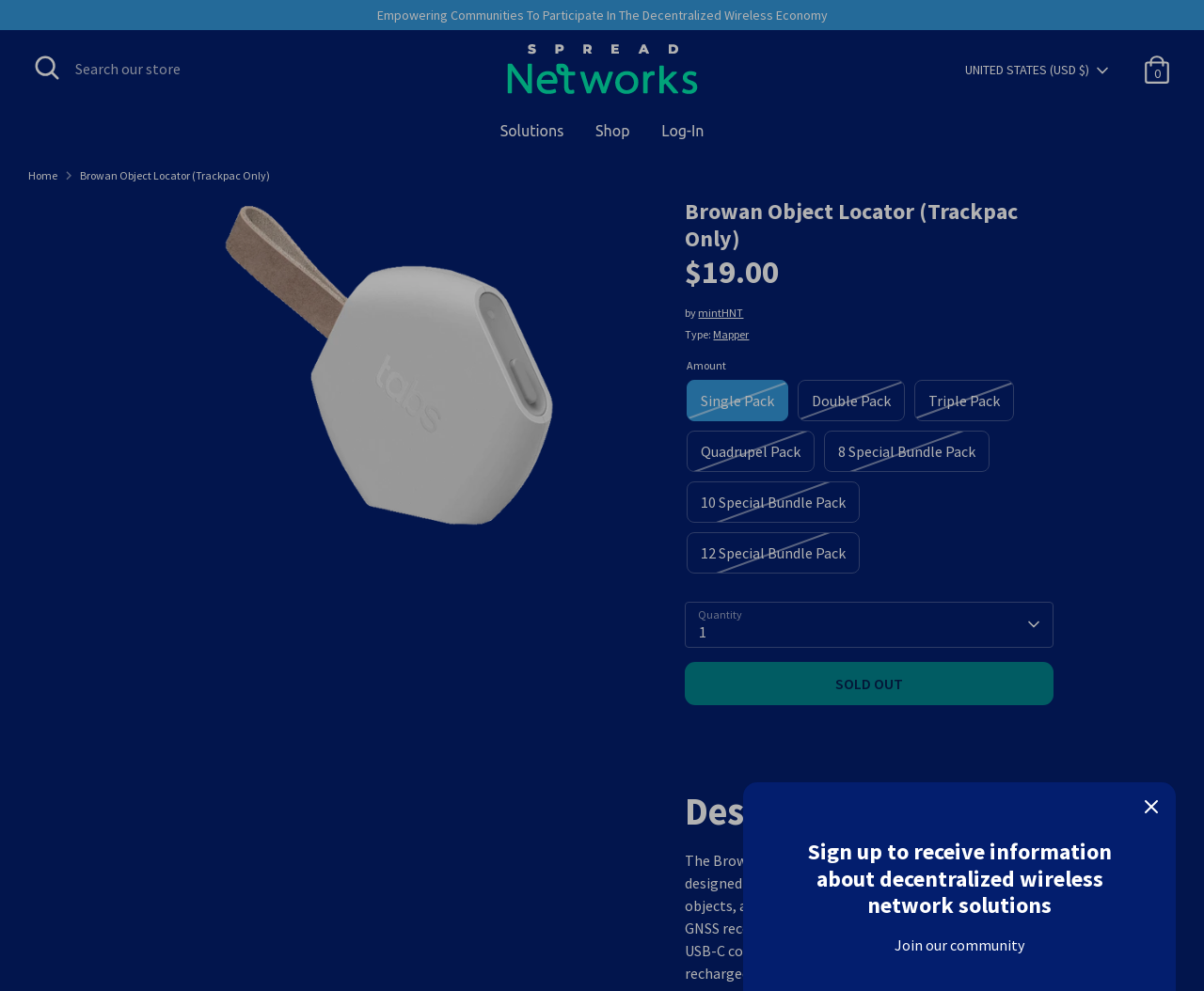What is the purpose of the button with the text 'SUBSCRIBE'?
Using the image as a reference, give an elaborate response to the question.

I inferred the purpose of the button with the text 'SUBSCRIBE' by looking at its location below the text input field with the label 'Email address', suggesting that it is used to subscribe to a newsletter or mailing list.